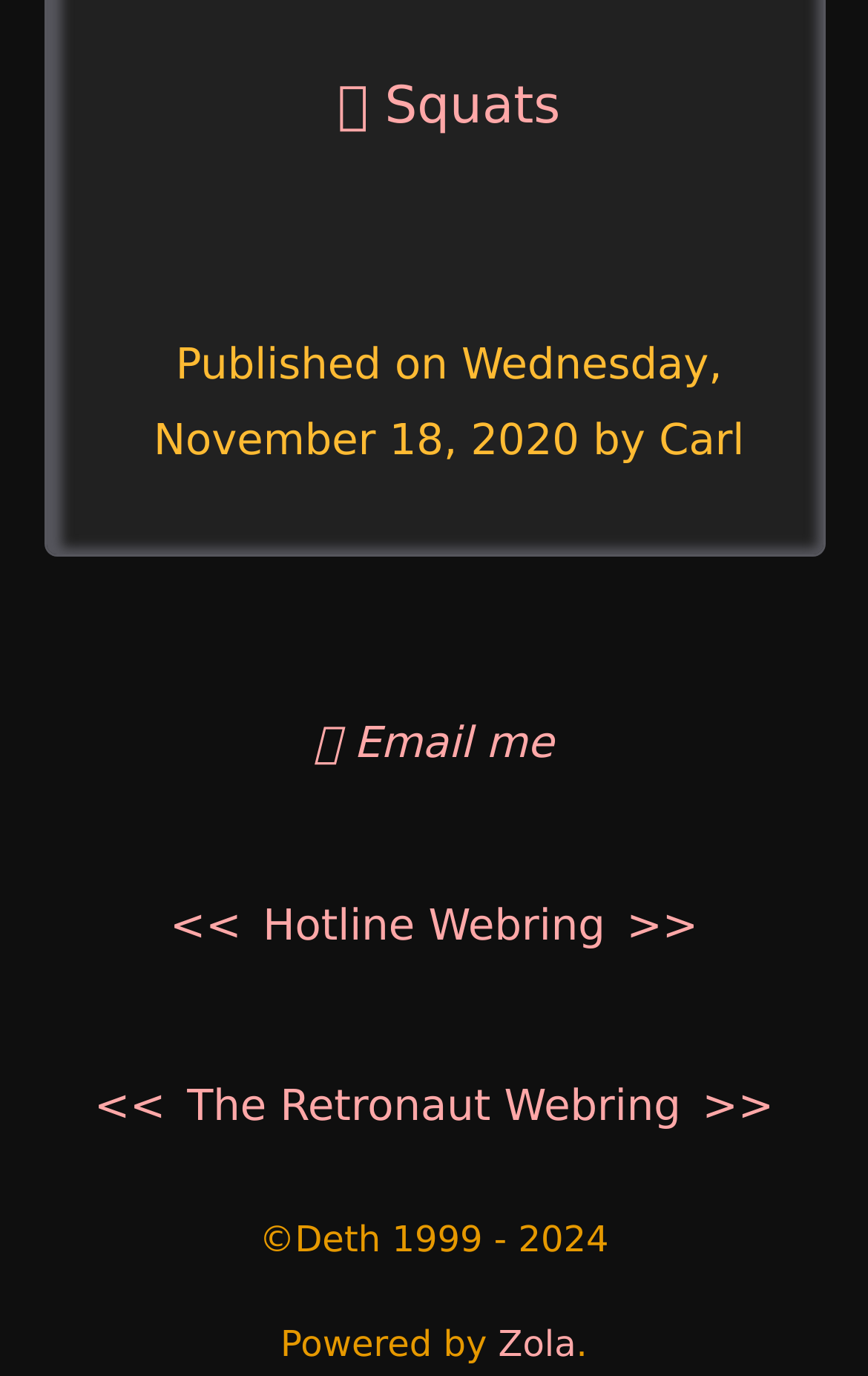Please identify the bounding box coordinates of the element's region that needs to be clicked to fulfill the following instruction: "Read about Holistic Addiction Recovery". The bounding box coordinates should consist of four float numbers between 0 and 1, i.e., [left, top, right, bottom].

None